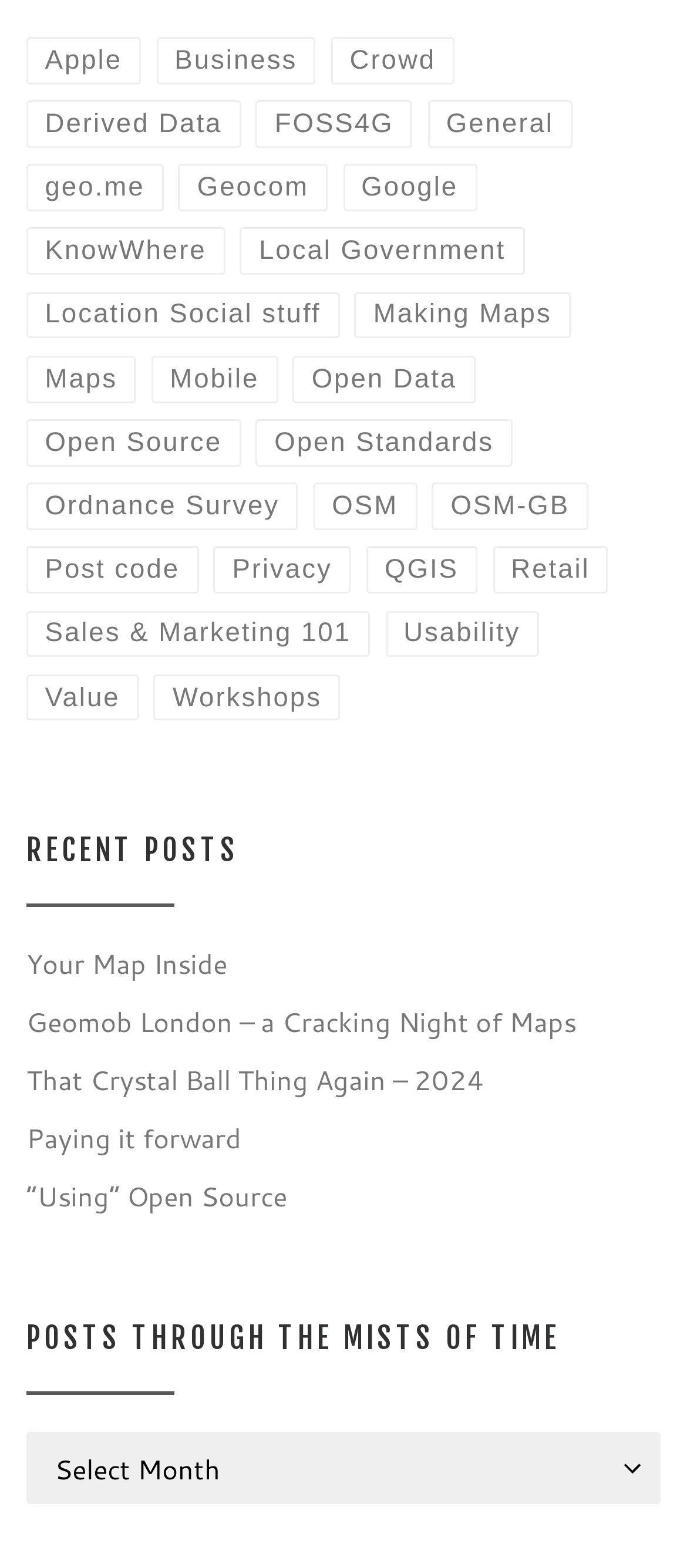What is the first link on the webpage?
Please answer using one word or phrase, based on the screenshot.

Apple